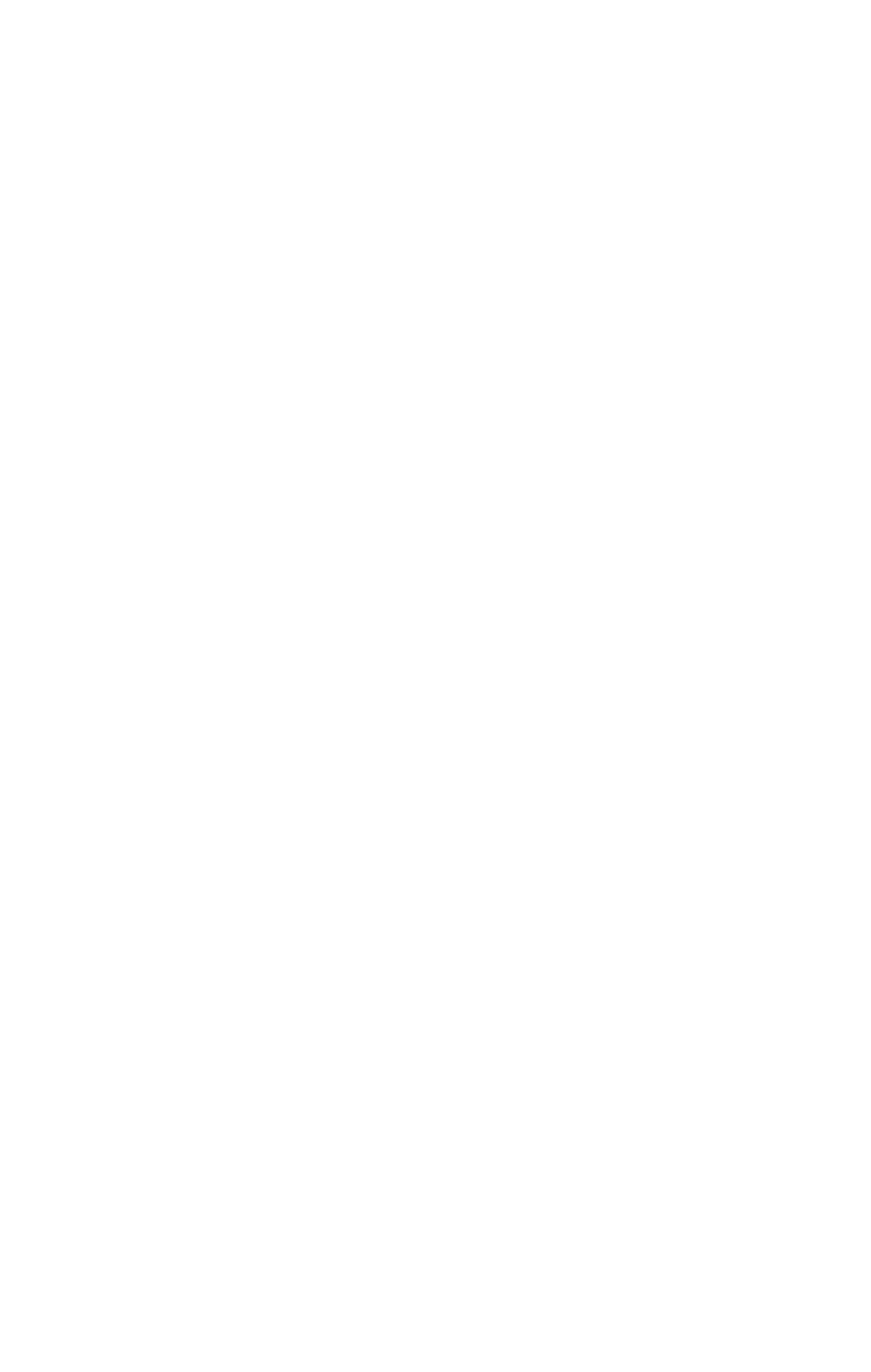Identify the bounding box coordinates necessary to click and complete the given instruction: "Find a German mission abroad".

[0.015, 0.268, 0.962, 0.335]